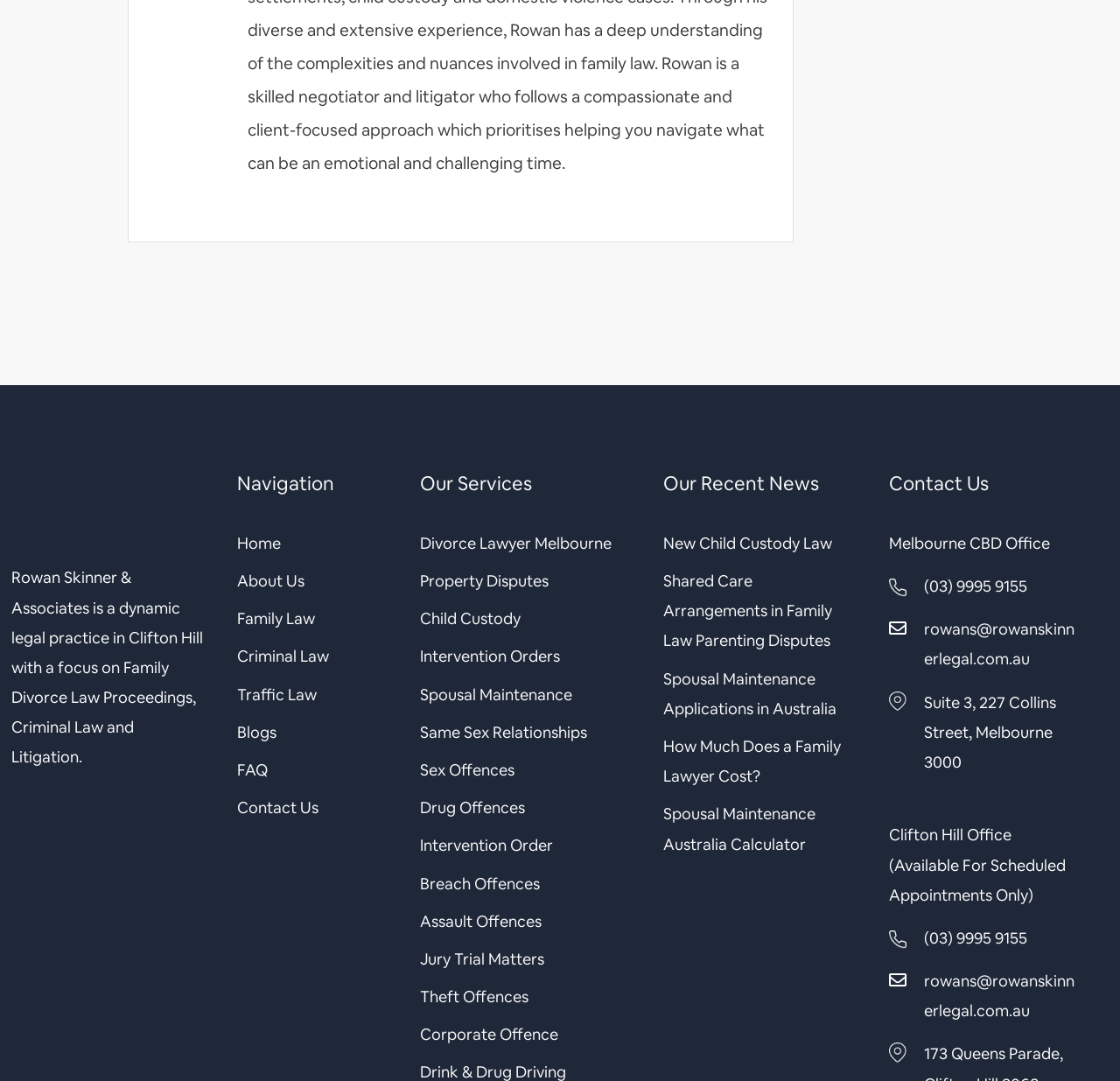What is the phone number listed on the website?
Look at the image and answer the question with a single word or phrase.

(03) 9995 9155